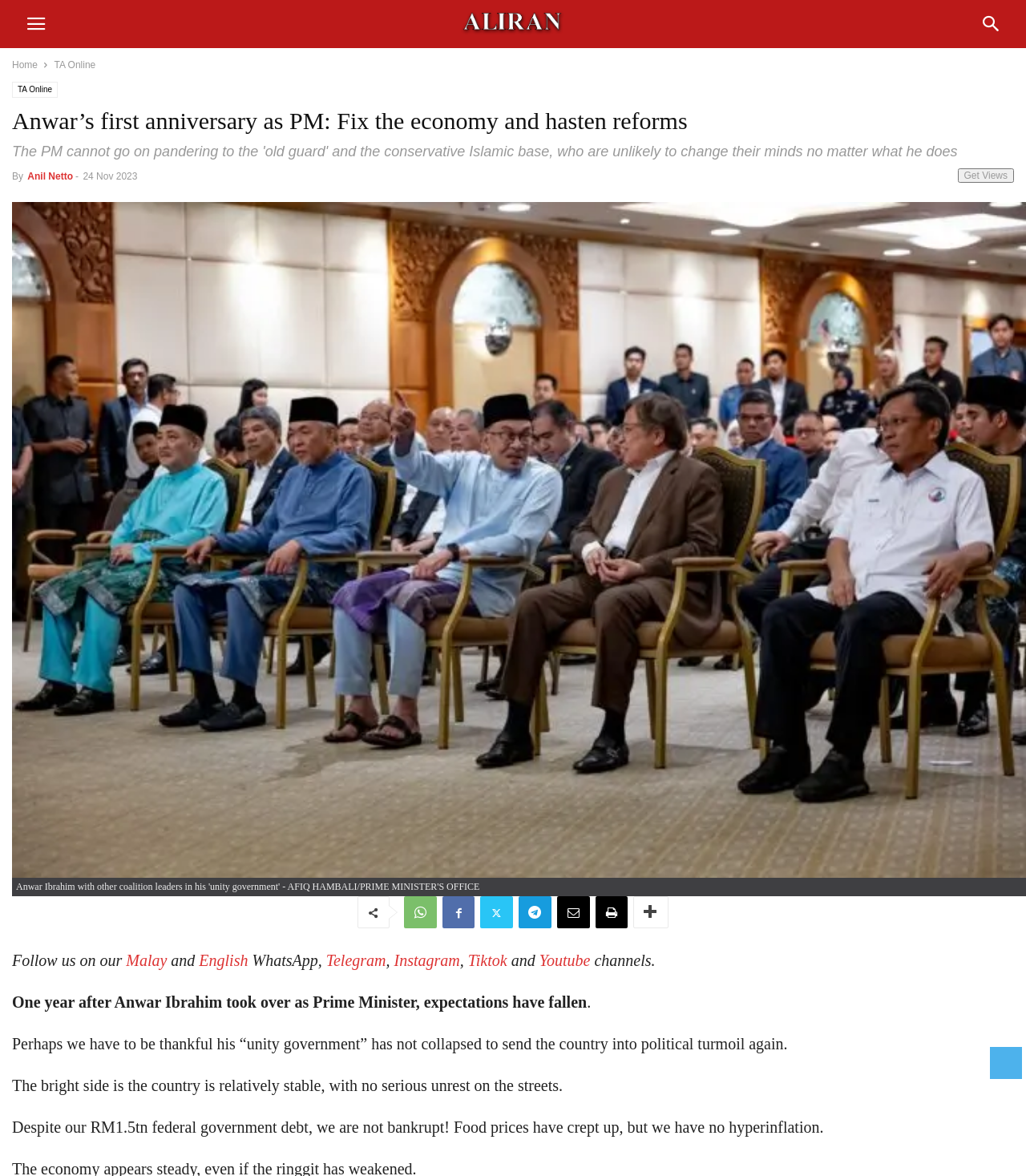Please indicate the bounding box coordinates of the element's region to be clicked to achieve the instruction: "Read more on TA Online". Provide the coordinates as four float numbers between 0 and 1, i.e., [left, top, right, bottom].

[0.053, 0.05, 0.093, 0.06]